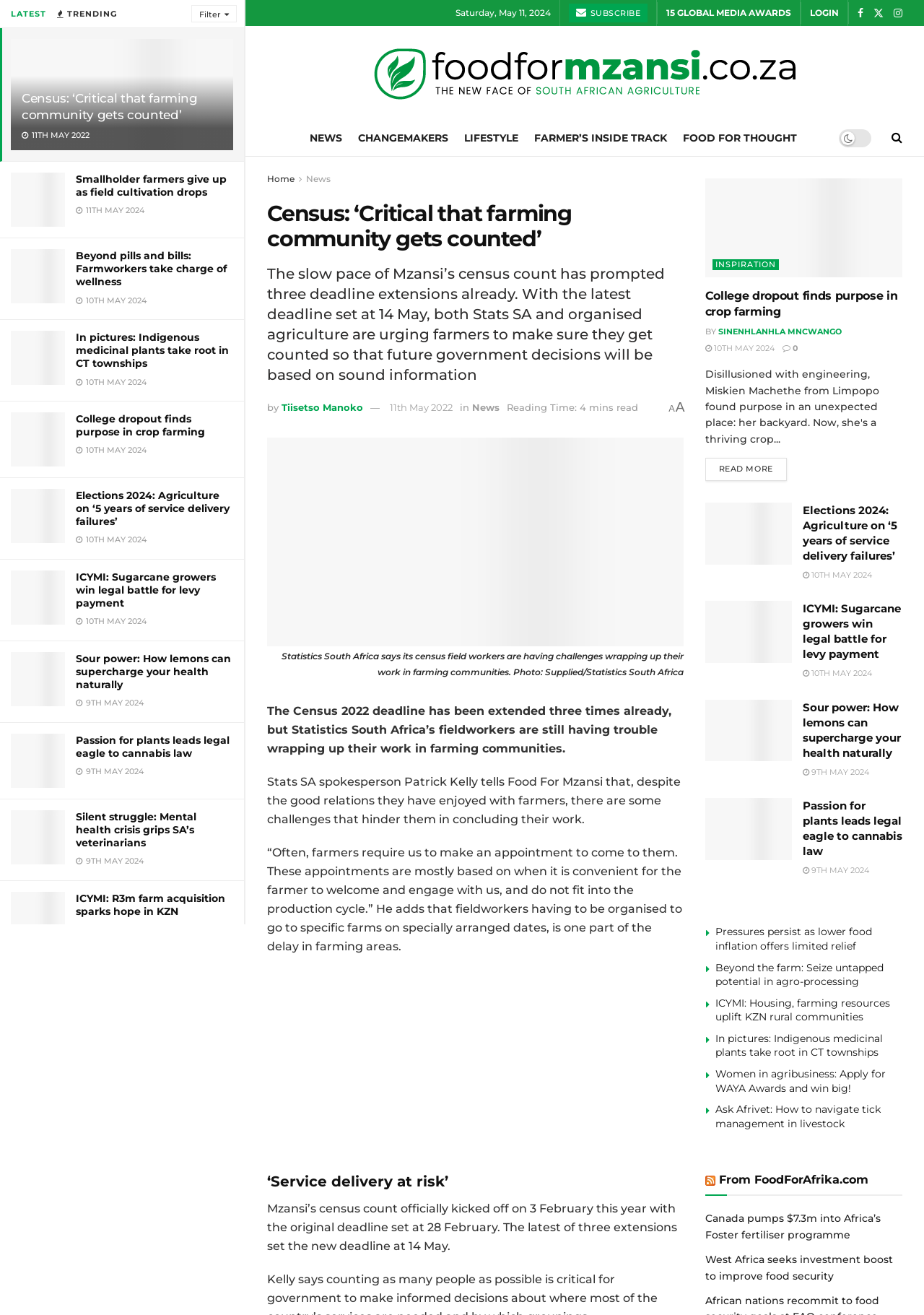Please look at the image and answer the question with a detailed explanation: What is the category of the article 'Sour power: How lemons can supercharge your health naturally'?

I looked for the article 'Sour power: How lemons can supercharge your health naturally' on the webpage and found that it is categorized under LIFESTYLE.